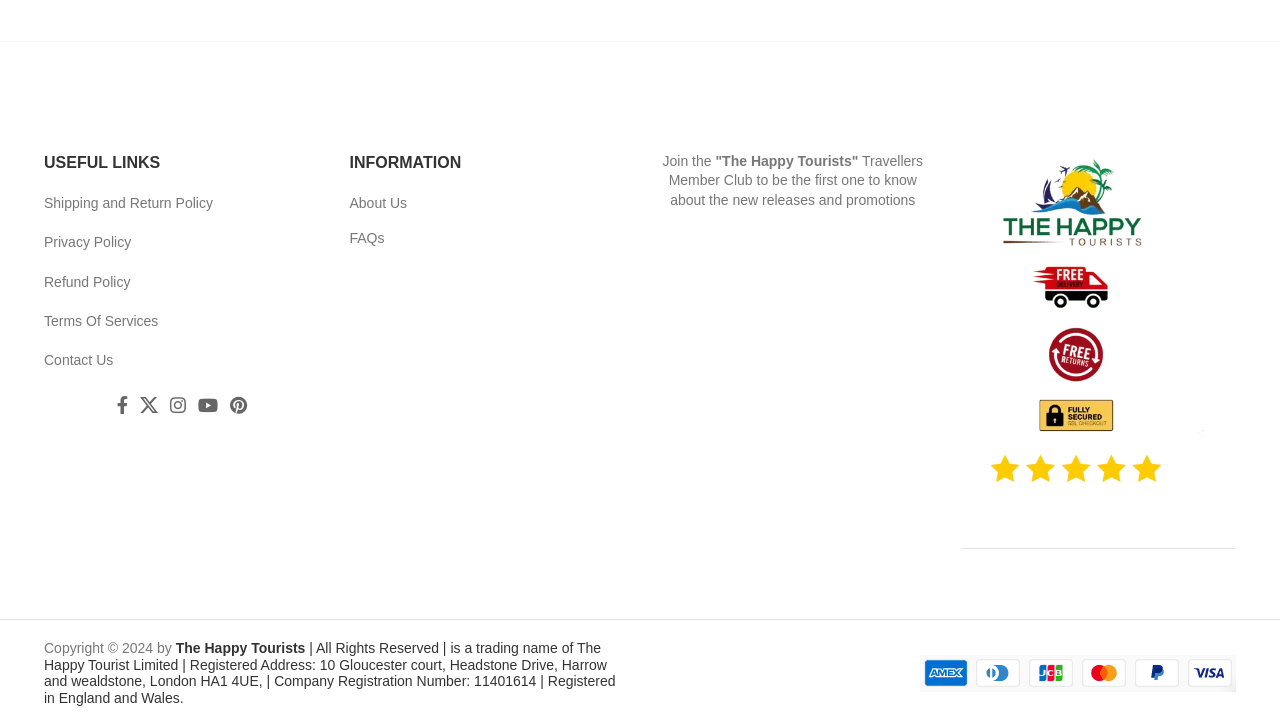Determine the bounding box coordinates of the area to click in order to meet this instruction: "Make a payment".

[0.719, 0.913, 0.966, 0.935]